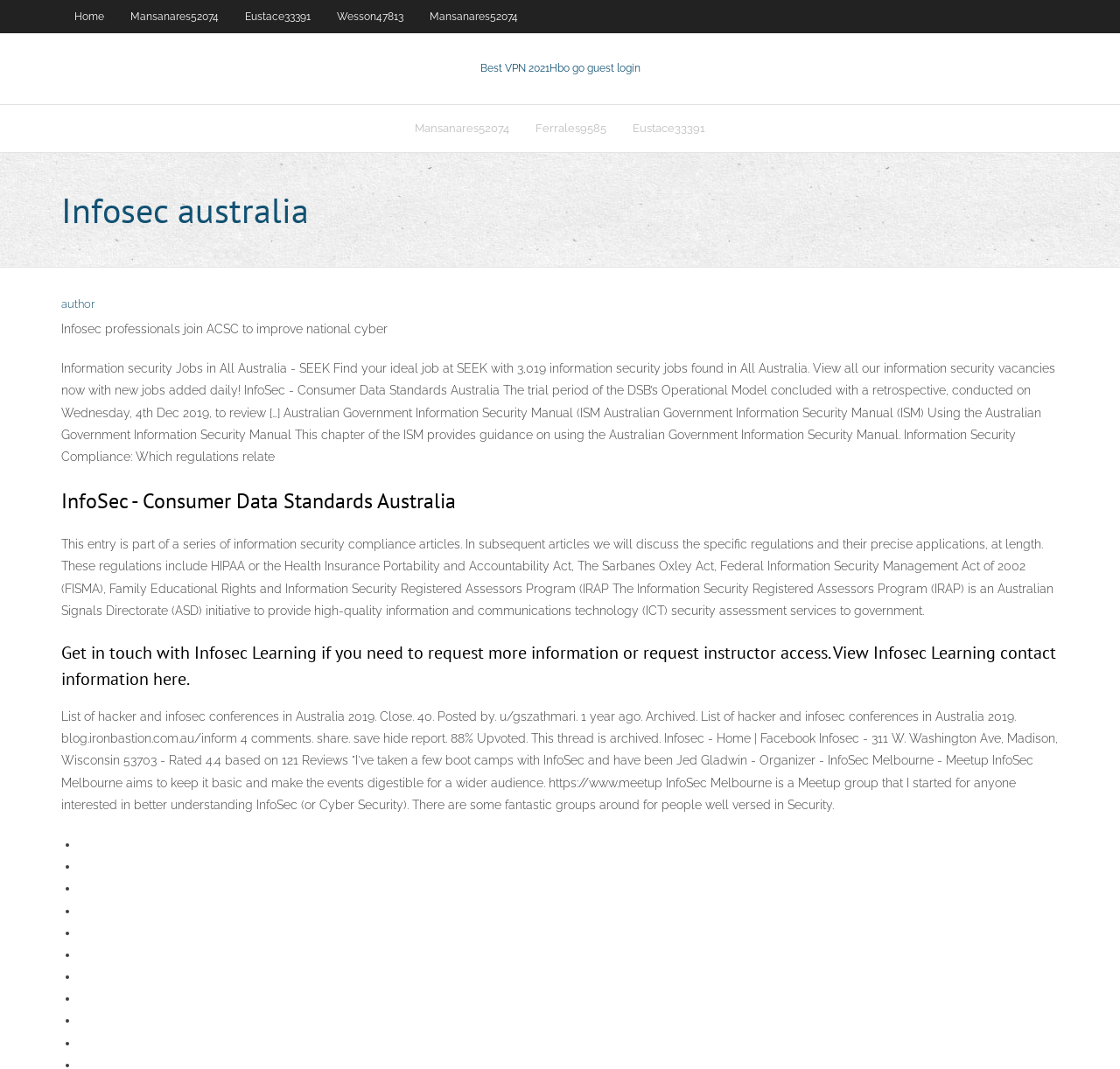What is the topic of the text starting with 'Infosec professionals join ACSC to improve national cyber'?
Examine the image and provide an in-depth answer to the question.

The text starting with 'Infosec professionals join ACSC to improve national cyber' is related to cyber security, as it mentions the Australian Cyber Security Centre (ACSC) and national cyber security.